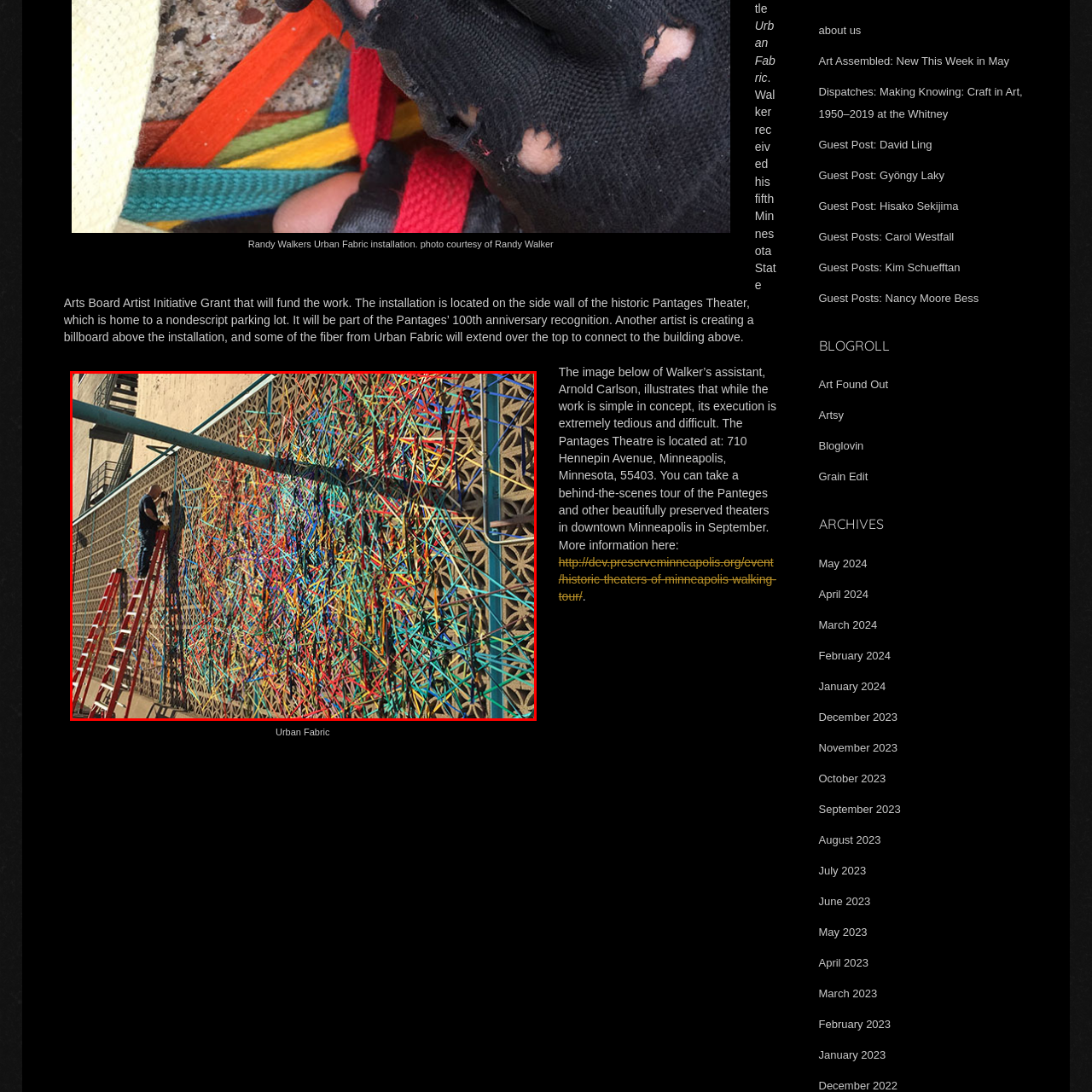Describe all the elements and activities occurring in the red-outlined area of the image extensively.

The image showcases a vibrant and dynamic installation titled "Urban Fabric," which is part of a public art project located on the side wall of the historic Pantages Theater in Minneapolis. The scene depicts an artist engaged in the intricate process of weaving colorful materials—predominantly bright reds, blues, greens, and yellows—into a lattice-like structure against a backdrop of ornamental patterns on the theater's facade. A tall ladder leans against the wall, highlighting the elevation and complexity of the work being undertaken. This installation is not only a celebration of creativity but also a significant element of the Pantages Theater’s 100th anniversary recognition, illustrating the intersection of contemporary art and historical architecture.